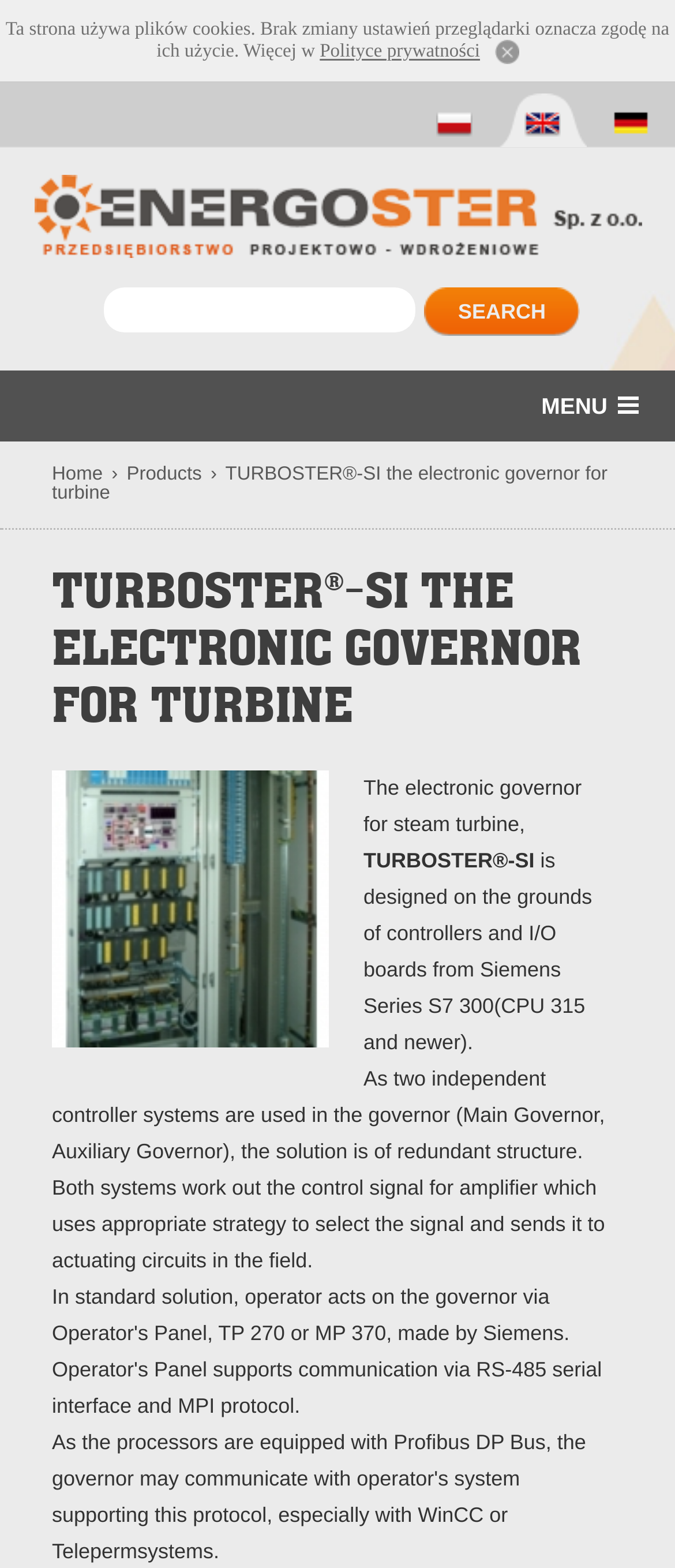Can you specify the bounding box coordinates for the region that should be clicked to fulfill this instruction: "go to Energoster homepage".

[0.05, 0.153, 0.95, 0.168]